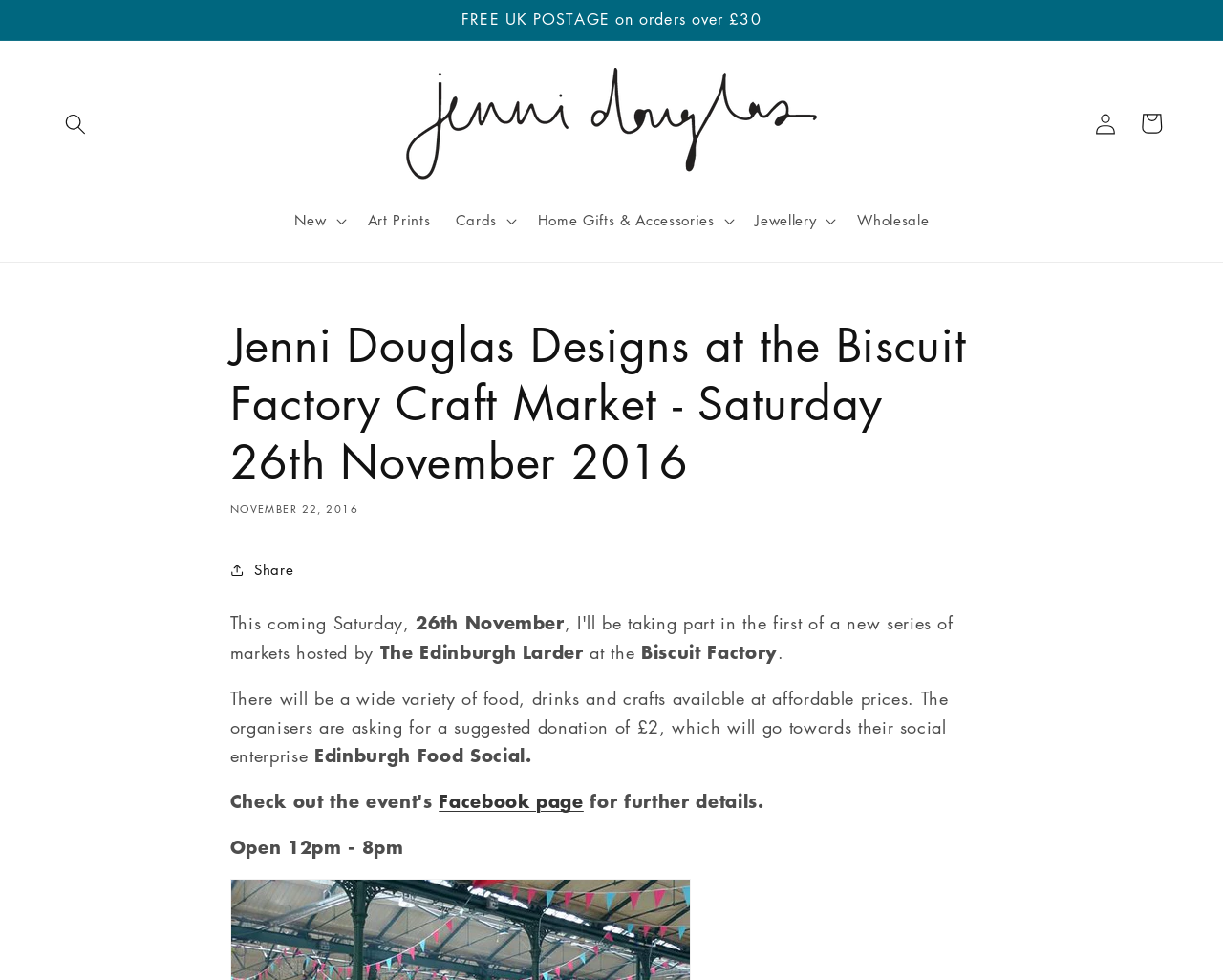What is the event happening on Saturday?
Please provide a detailed answer to the question.

Based on the webpage content, I can see that the event is a craft market, which is mentioned in the text 'Jenni Douglas Designs at the Biscuit Factory Craft Market - Saturday 26th November 2016'.